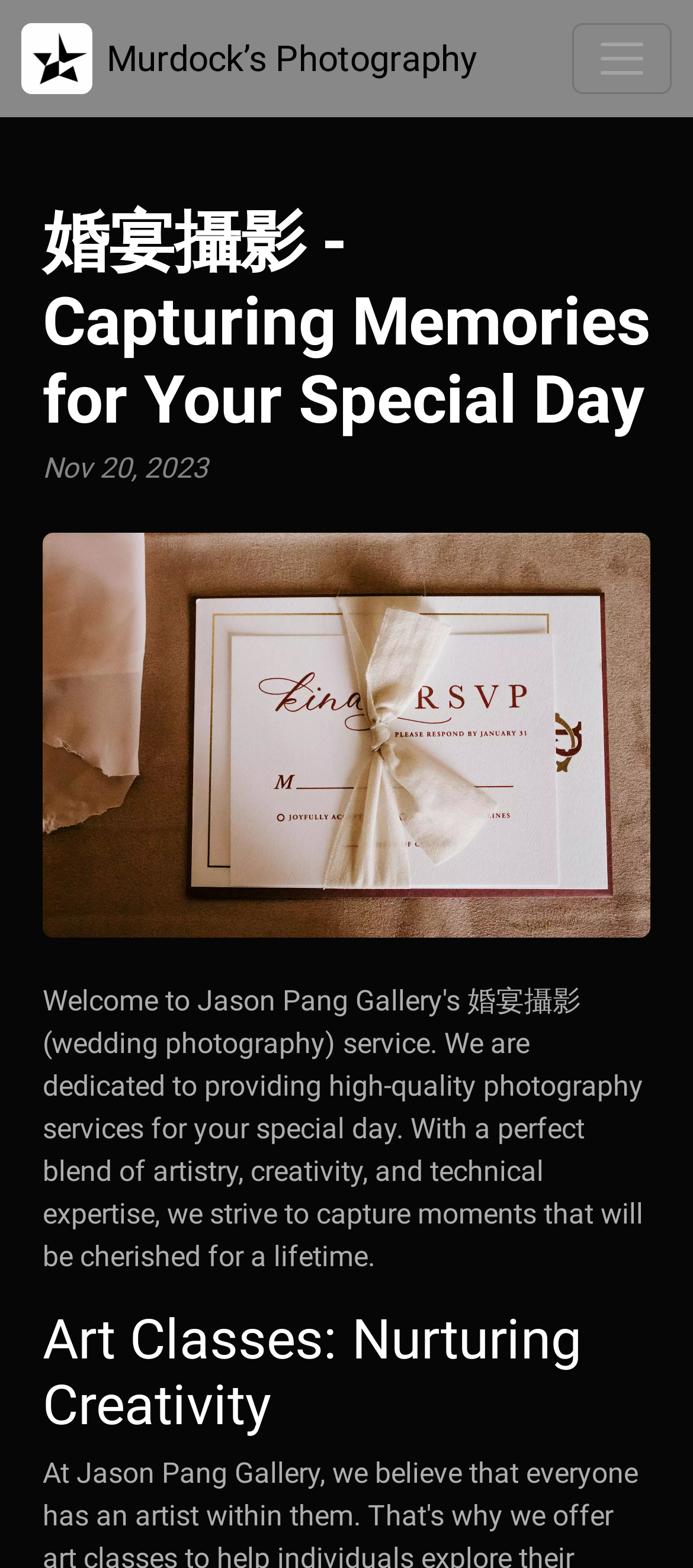What type of photography is the website focused on? Look at the image and give a one-word or short phrase answer.

Wedding photography